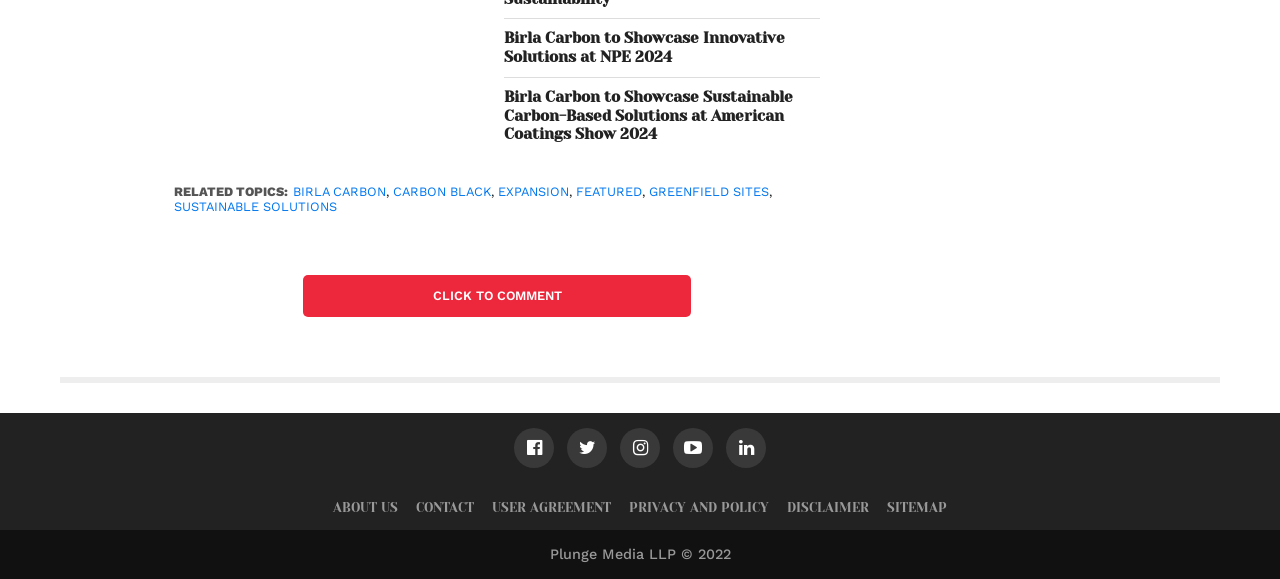Provide the bounding box coordinates, formatted as (top-left x, top-left y, bottom-right x, bottom-right y), with all values being floating point numbers between 0 and 1. Identify the bounding box of the UI element that matches the description: Disclaimer

[0.615, 0.864, 0.679, 0.89]